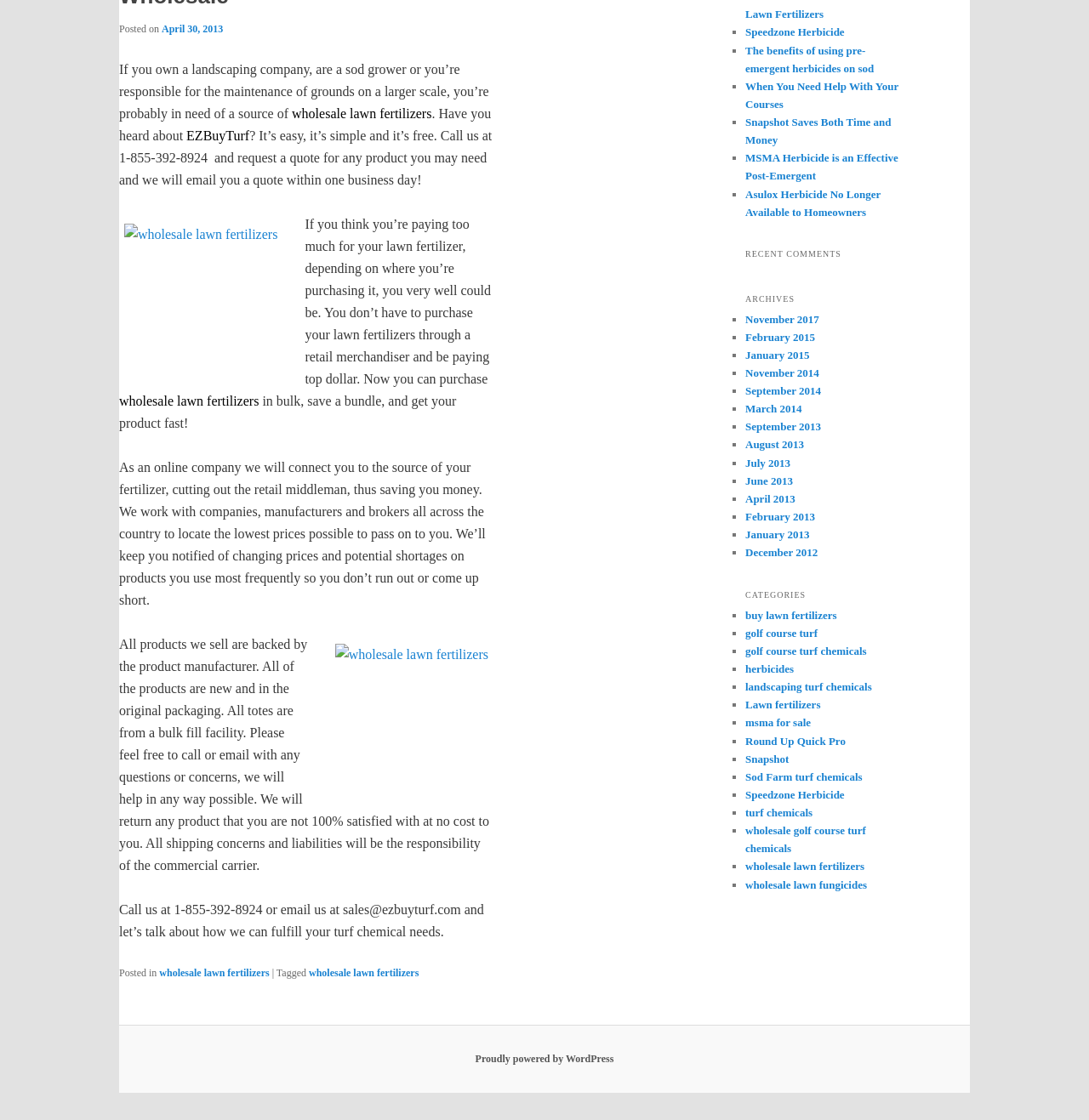Extract the bounding box coordinates for the UI element described by the text: "wholesale lawn fungicides". The coordinates should be in the form of [left, top, right, bottom] with values between 0 and 1.

[0.684, 0.784, 0.796, 0.795]